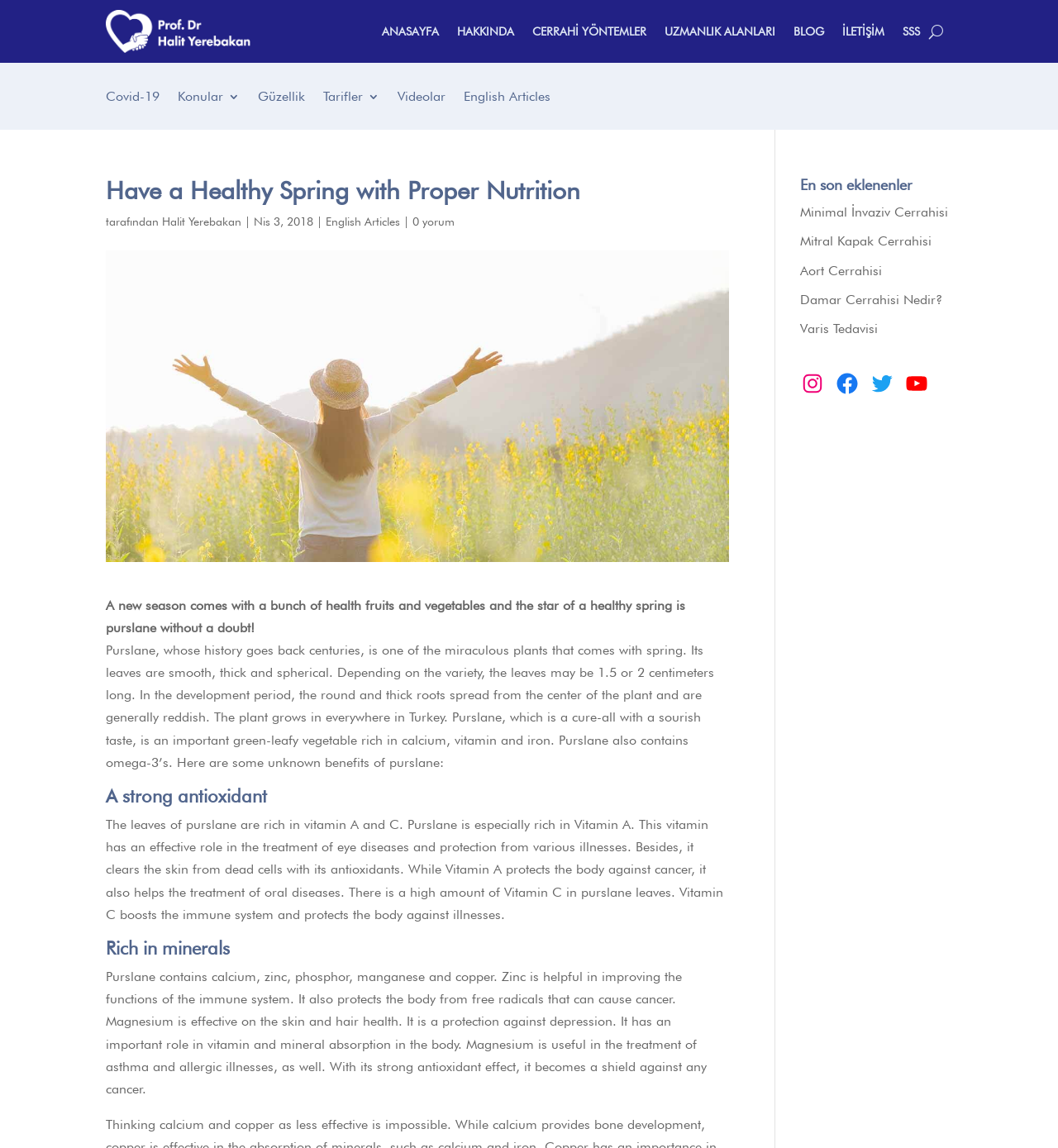Please indicate the bounding box coordinates of the element's region to be clicked to achieve the instruction: "Visit the 'Instagram' page". Provide the coordinates as four float numbers between 0 and 1, i.e., [left, top, right, bottom].

[0.756, 0.323, 0.78, 0.345]